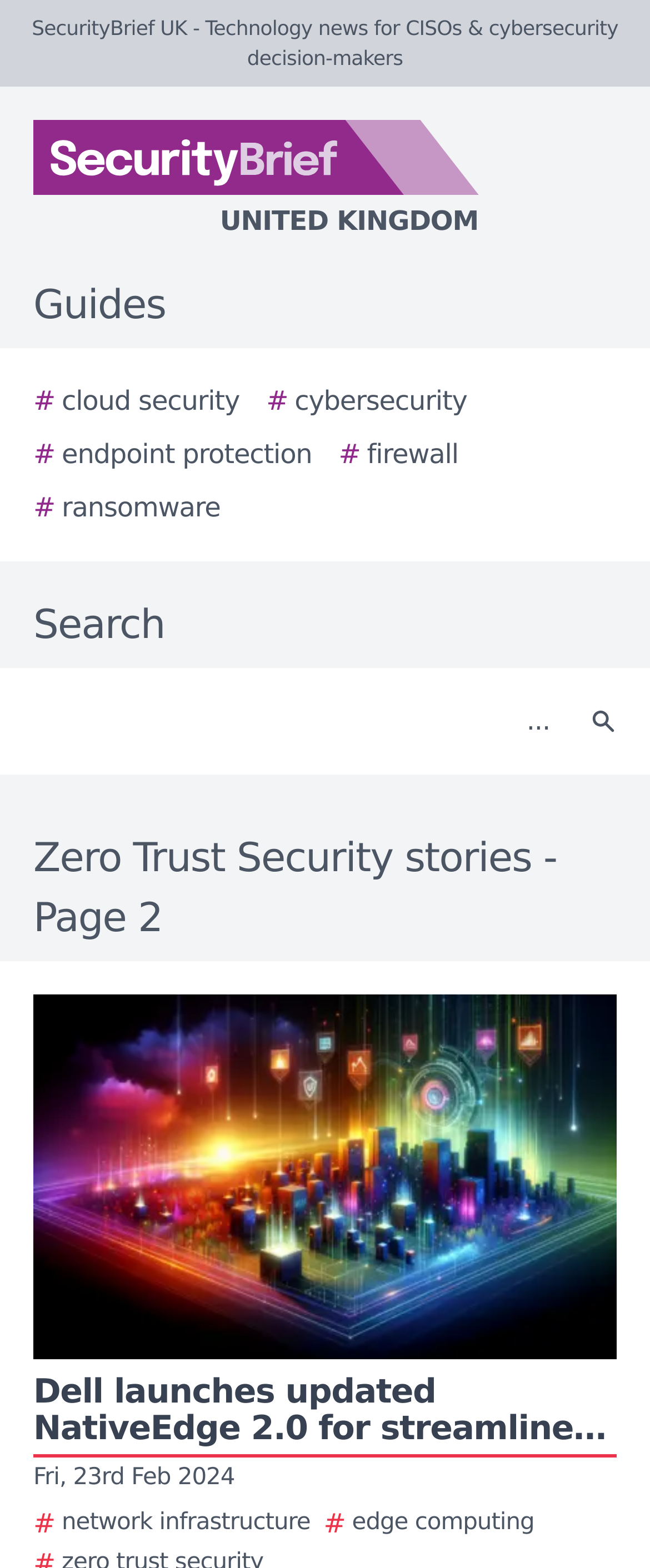What is the purpose of the textbox?
Provide an in-depth answer to the question, covering all aspects.

I found a textbox element with the label 'Search' and a button next to it with the same label. This suggests that the purpose of the textbox is to input search queries, and the button is used to submit the search request.